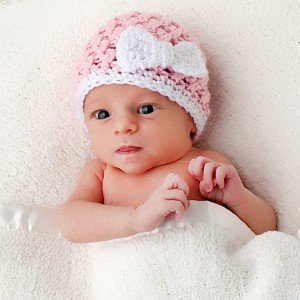What is the expression on the baby's face? Look at the image and give a one-word or short phrase answer.

Curiosity and innocence